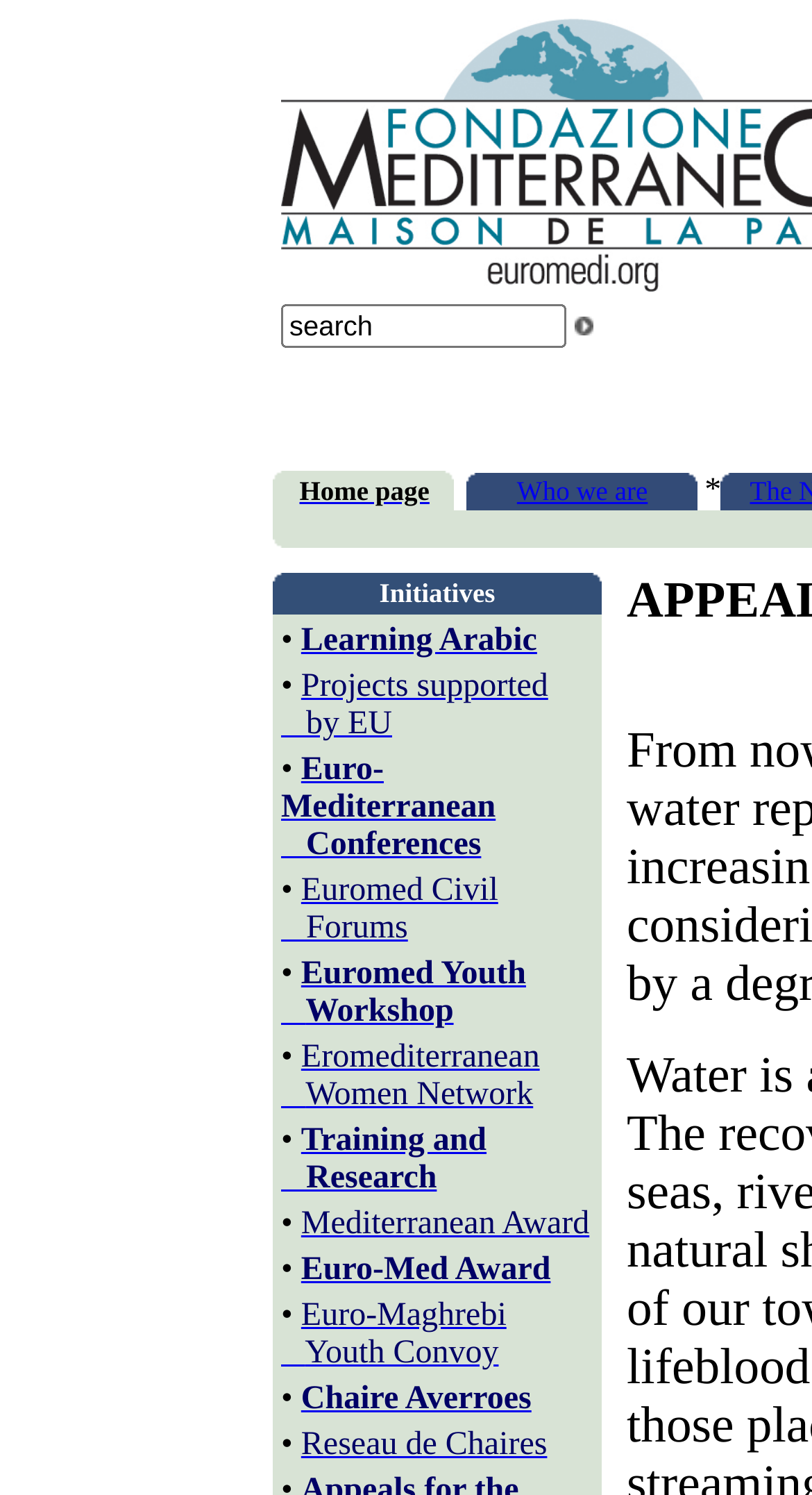Pinpoint the bounding box coordinates of the clickable element needed to complete the instruction: "view initiatives". The coordinates should be provided as four float numbers between 0 and 1: [left, top, right, bottom].

[0.362, 0.383, 0.715, 0.411]